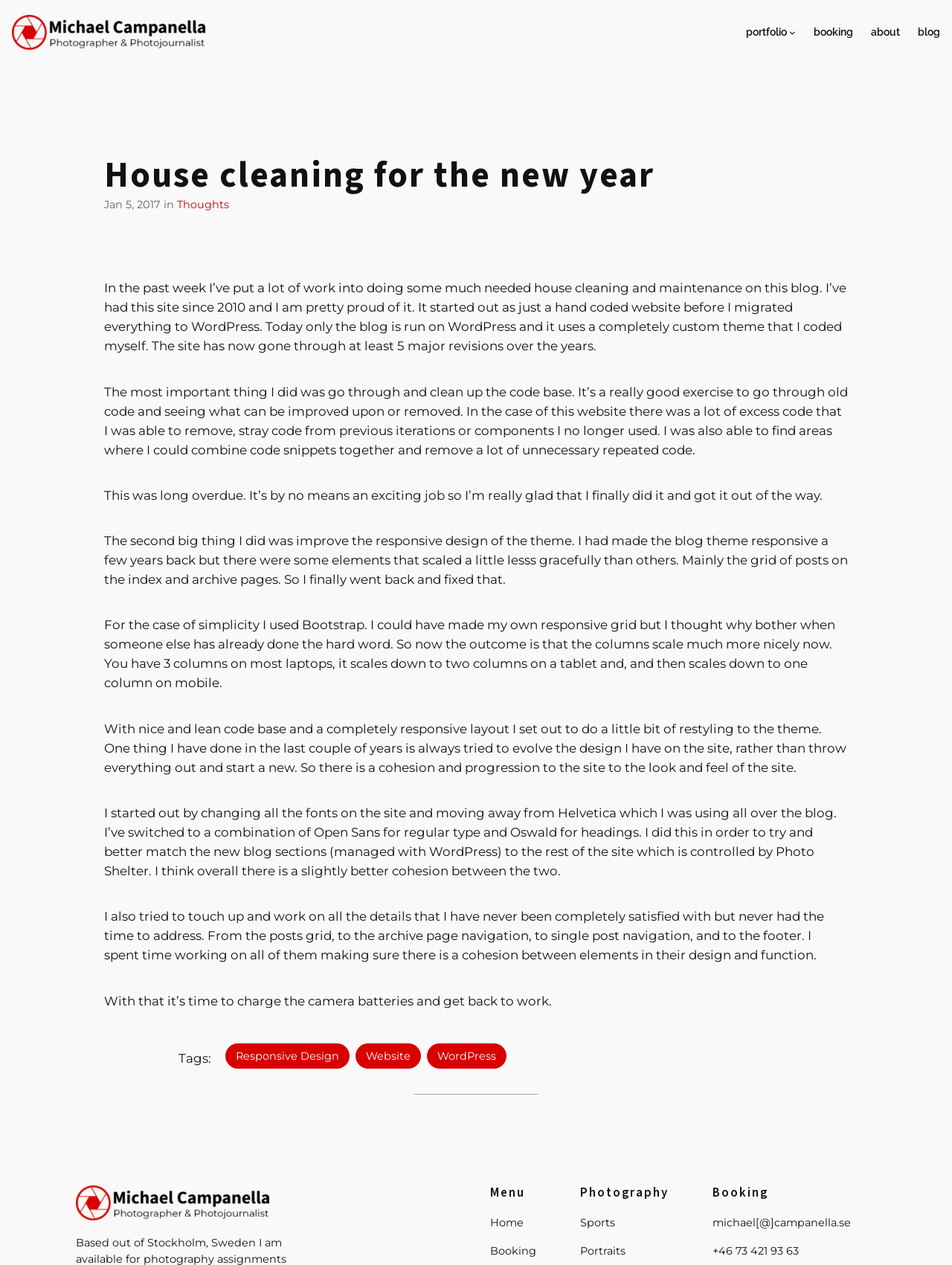Please locate the bounding box coordinates of the element that needs to be clicked to achieve the following instruction: "Check the photographer's homepage". The coordinates should be four float numbers between 0 and 1, i.e., [left, top, right, bottom].

[0.012, 0.012, 0.216, 0.039]